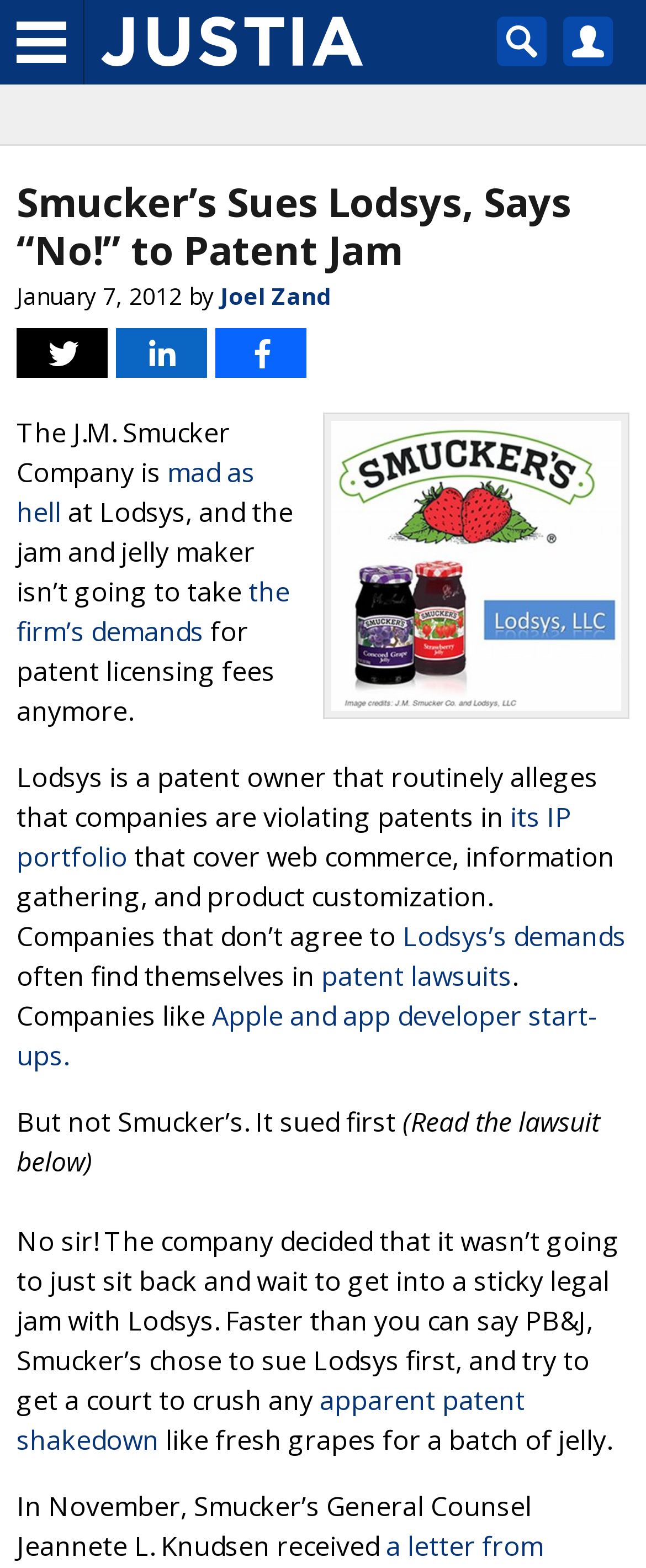Who is the author of the article?
Using the image, respond with a single word or phrase.

Joel Zand